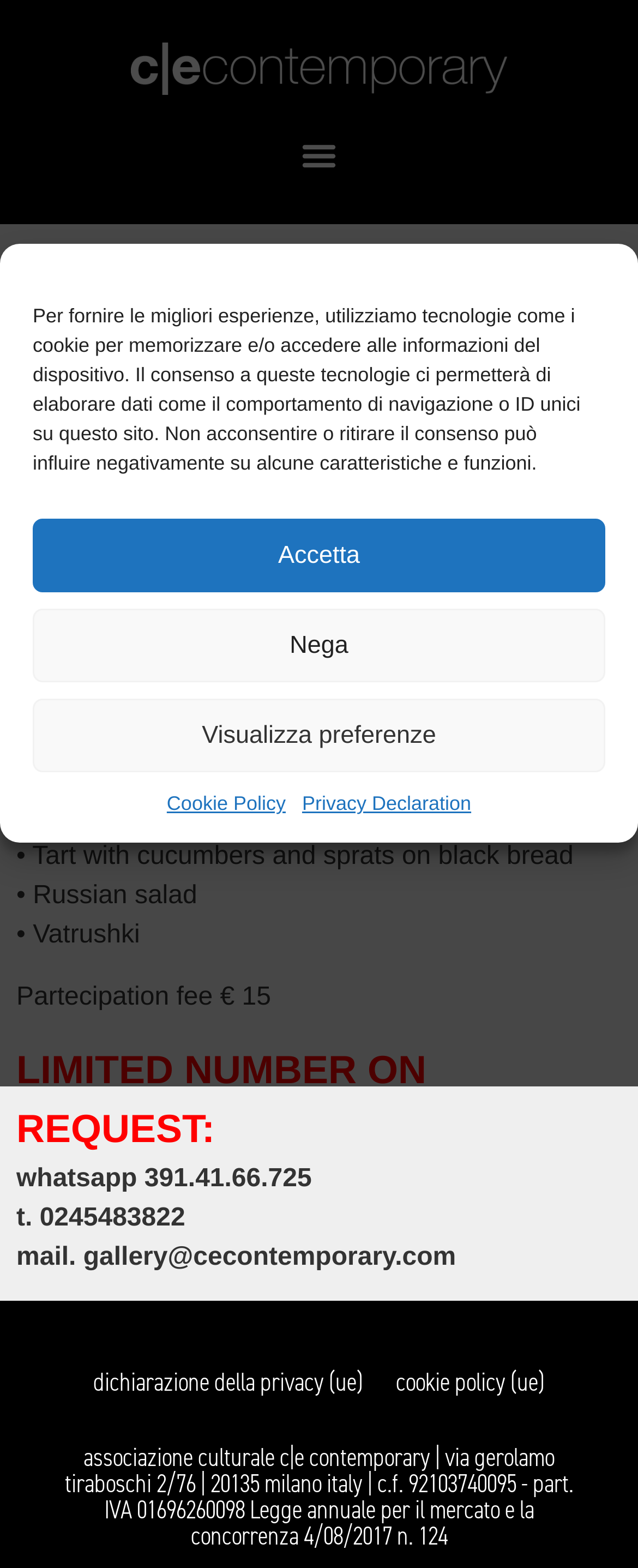Locate the bounding box coordinates of the clickable part needed for the task: "Click the Menu Toggle button".

[0.458, 0.082, 0.542, 0.116]